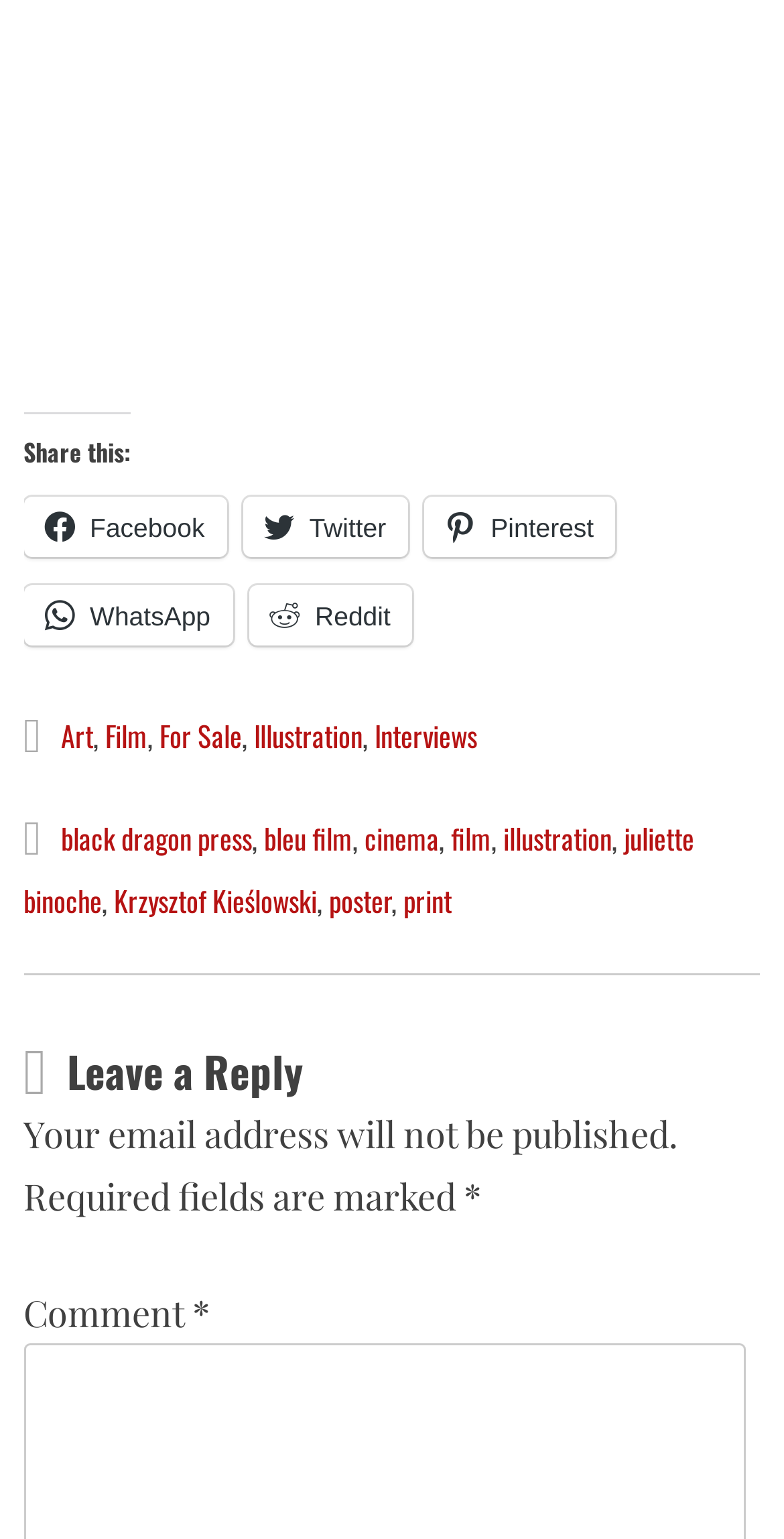What symbol is used to mark required fields in the comment form?
Please respond to the question with as much detail as possible.

The comment form has a note stating that required fields are marked, and the symbol '*' is used to mark these fields.